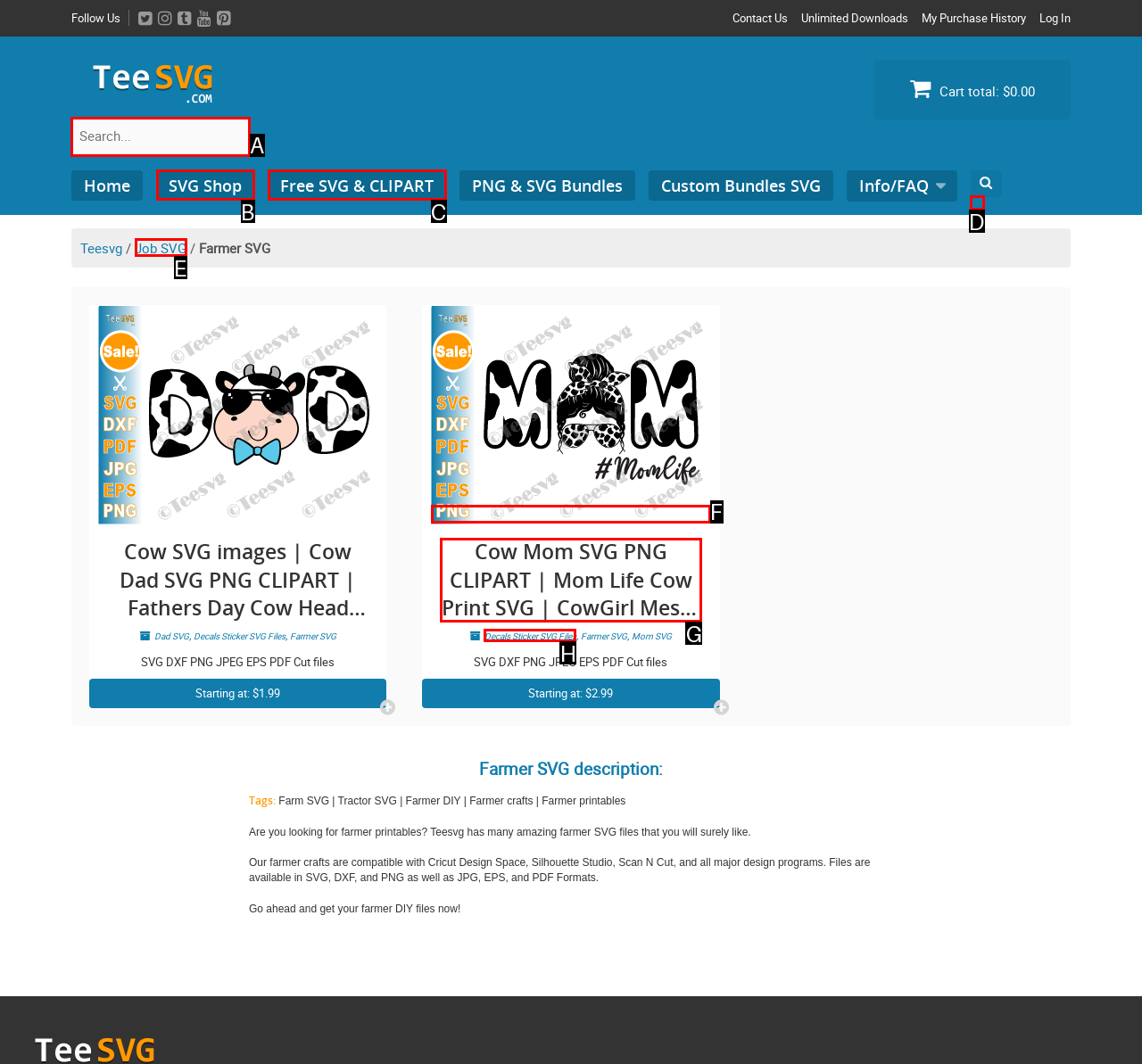Identify the correct HTML element to click to accomplish this task: Search for farmer printables
Respond with the letter corresponding to the correct choice.

A